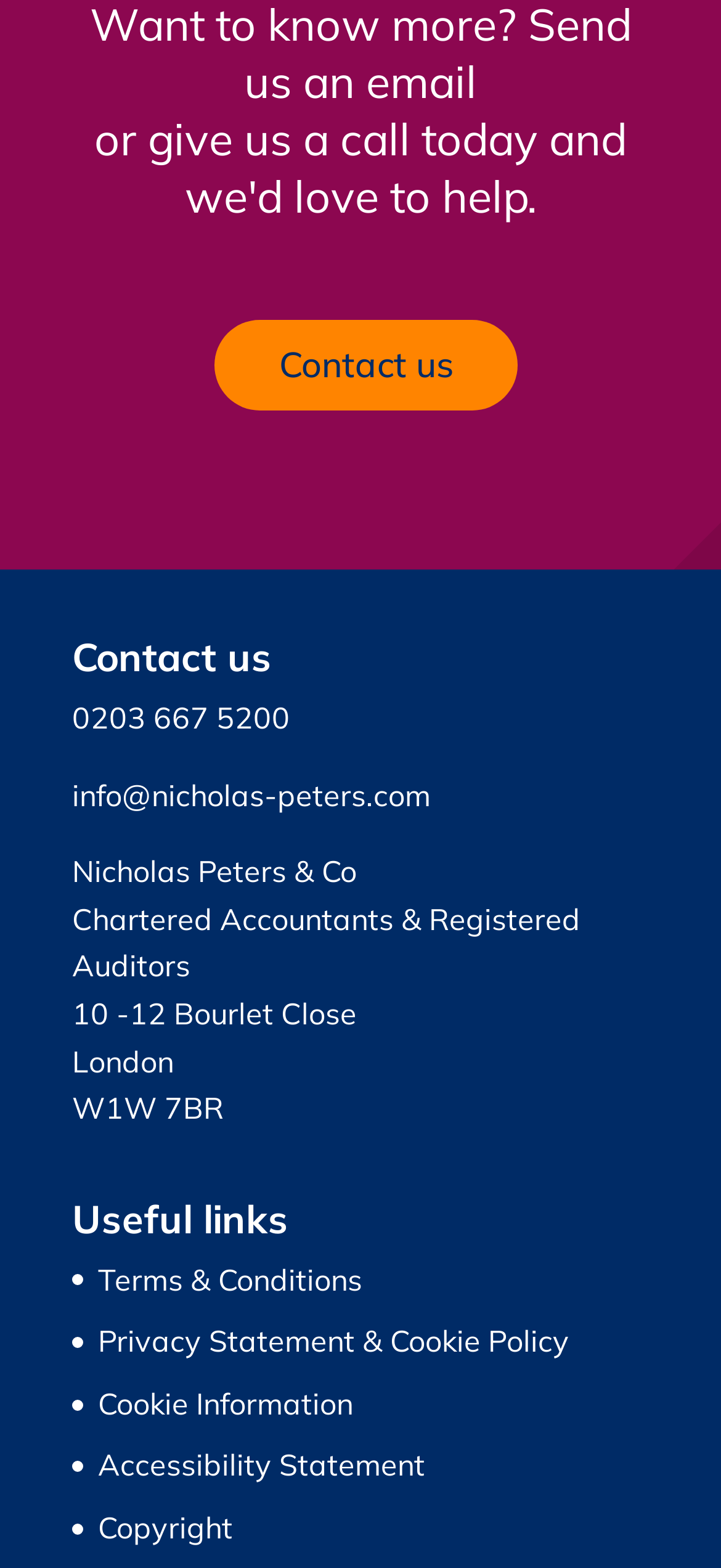What is the company name?
Give a detailed explanation using the information visible in the image.

The company name can be found in the StaticText element with the text 'Nicholas Peters & Co' located at the top of the webpage, which is likely to be the company's logo or header.